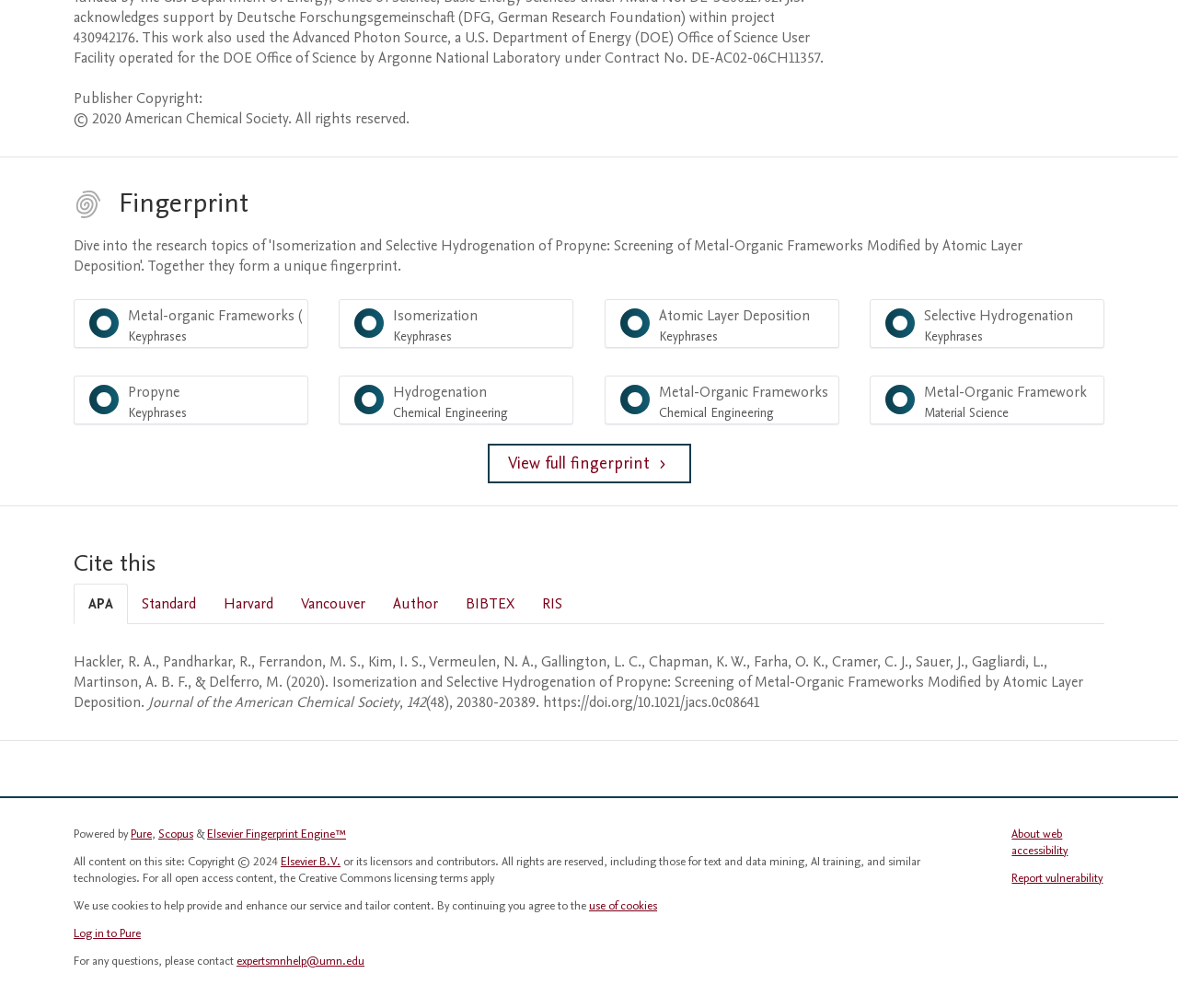Please locate the bounding box coordinates of the element that should be clicked to achieve the given instruction: "View full fingerprint".

[0.414, 0.441, 0.586, 0.48]